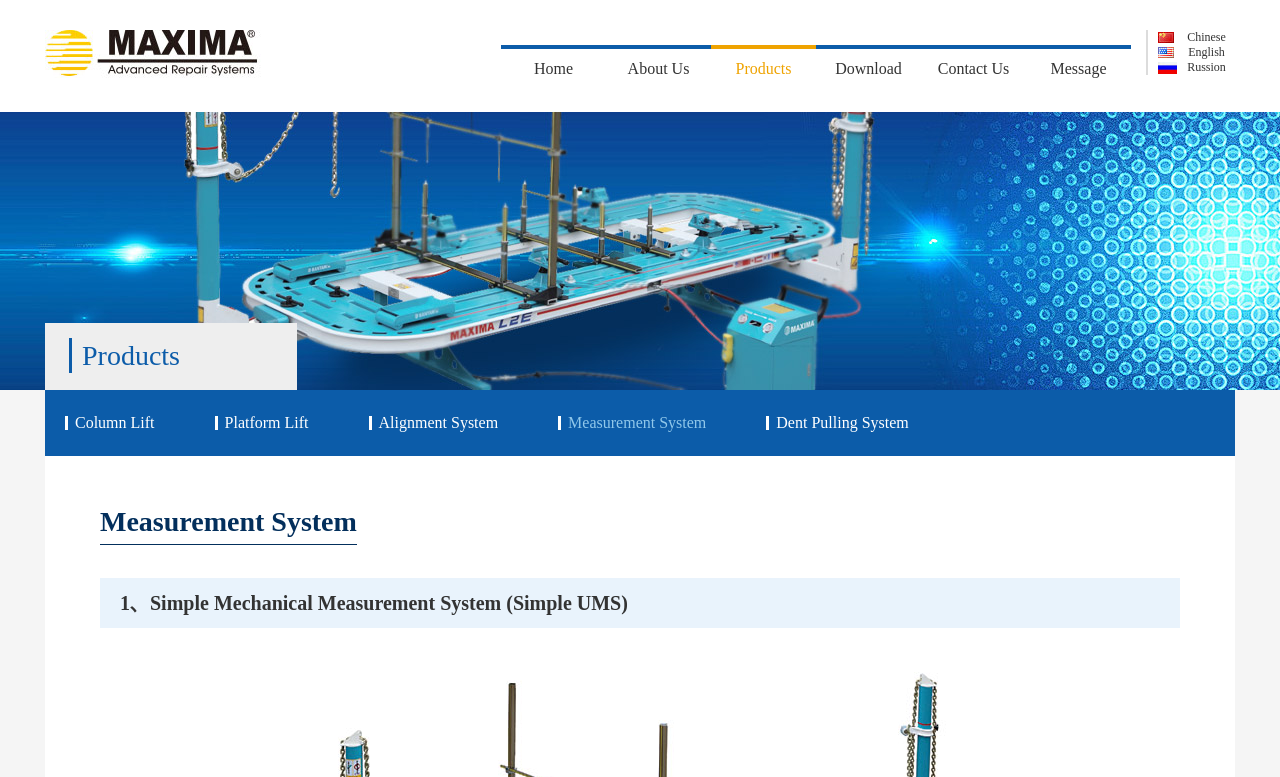Find the bounding box coordinates of the element to click in order to complete this instruction: "View Column Lift products". The bounding box coordinates must be four float numbers between 0 and 1, denoted as [left, top, right, bottom].

[0.059, 0.533, 0.121, 0.555]